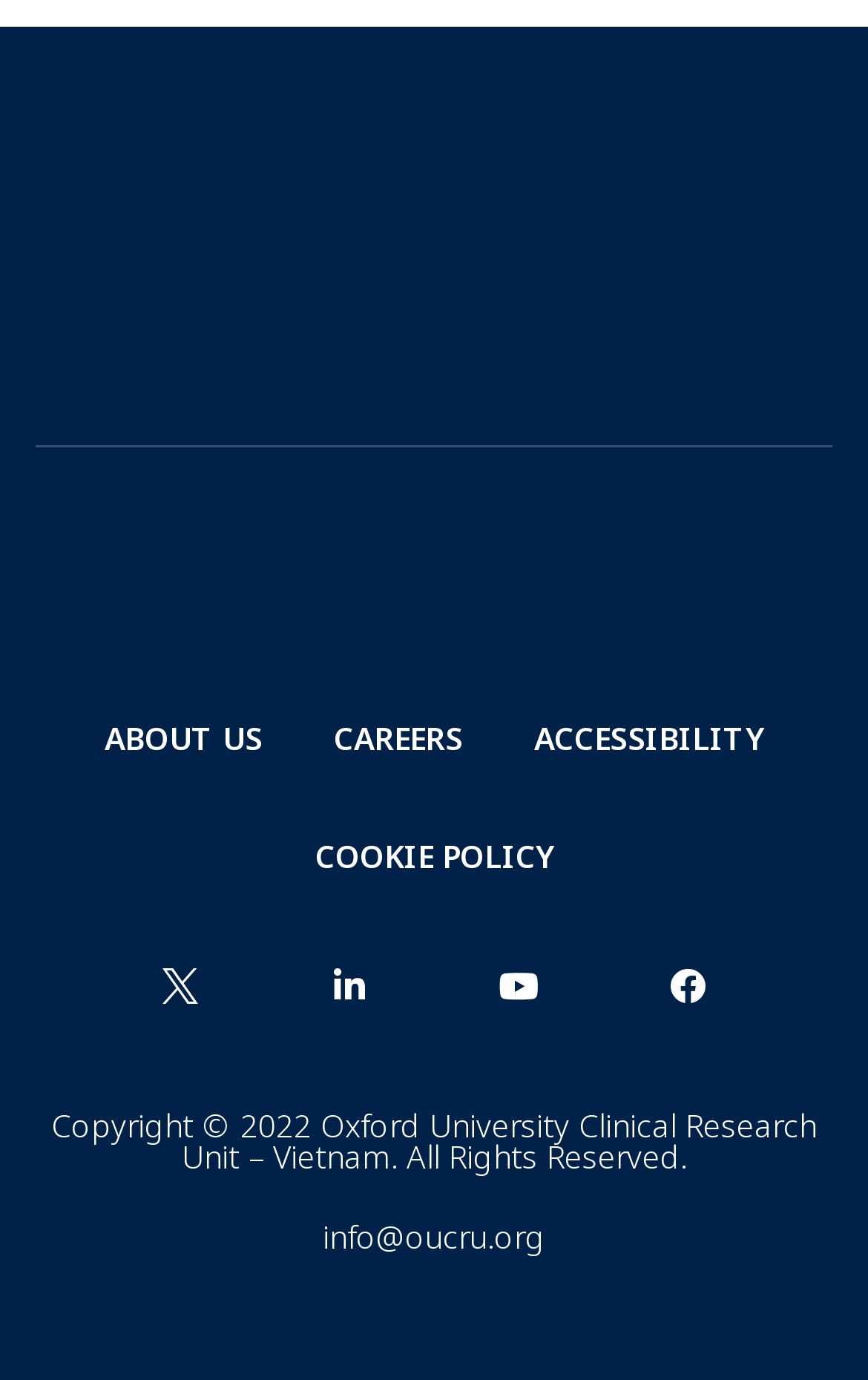Please study the image and answer the question comprehensively:
How many links are there in the top section?

I counted the number of links in the top section by looking at the links with similar bounding box coordinates. There are 4 links in the top section, which are empty links.